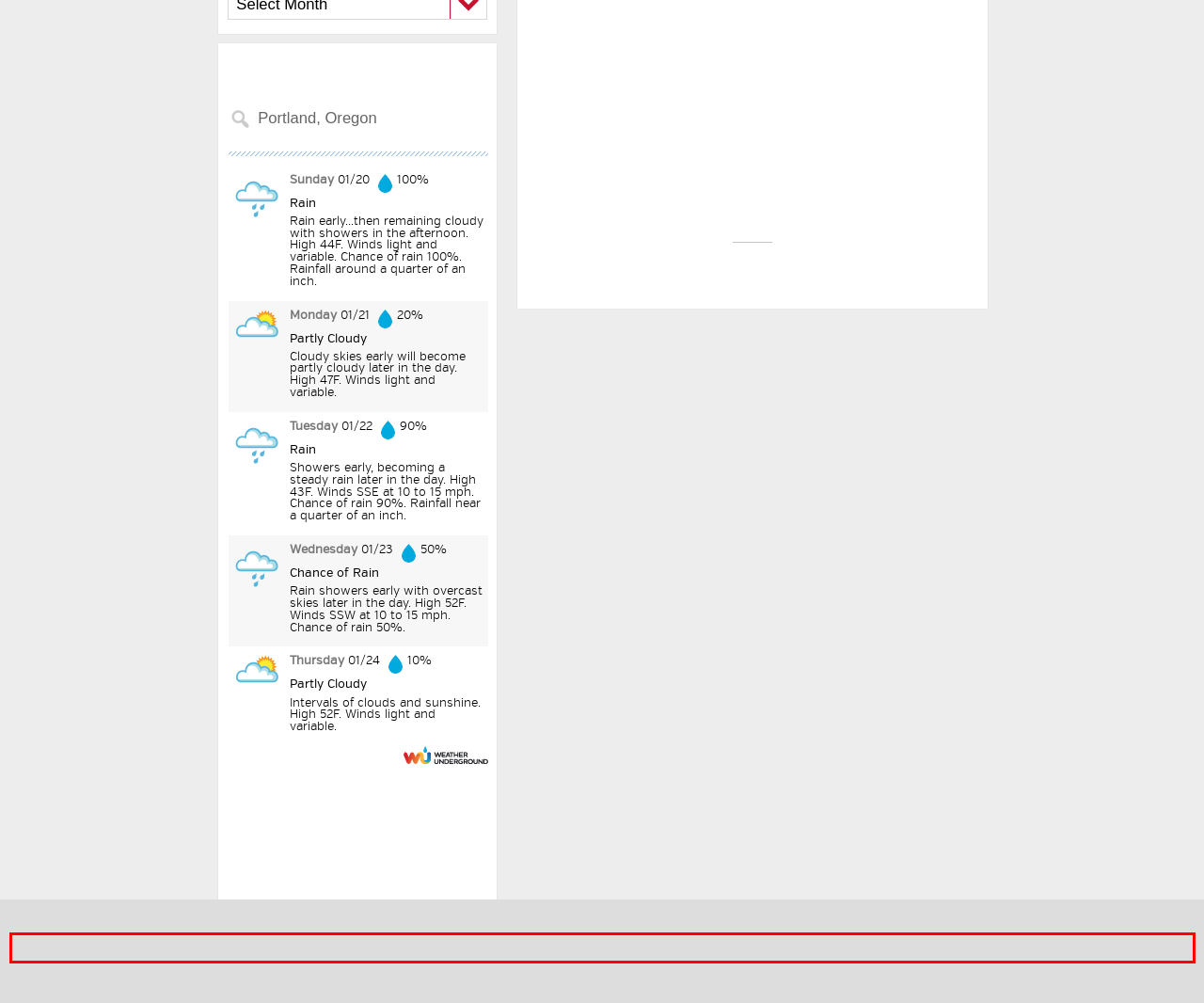From the provided screenshot, extract the text content that is enclosed within the red bounding box.

Copyright 2023 Pamplin Media Group | 6605 S.E. Lake Road, Portland, OR 97222 • 503-684-0360 | P.O. Box 22109, Portland, OR 97269